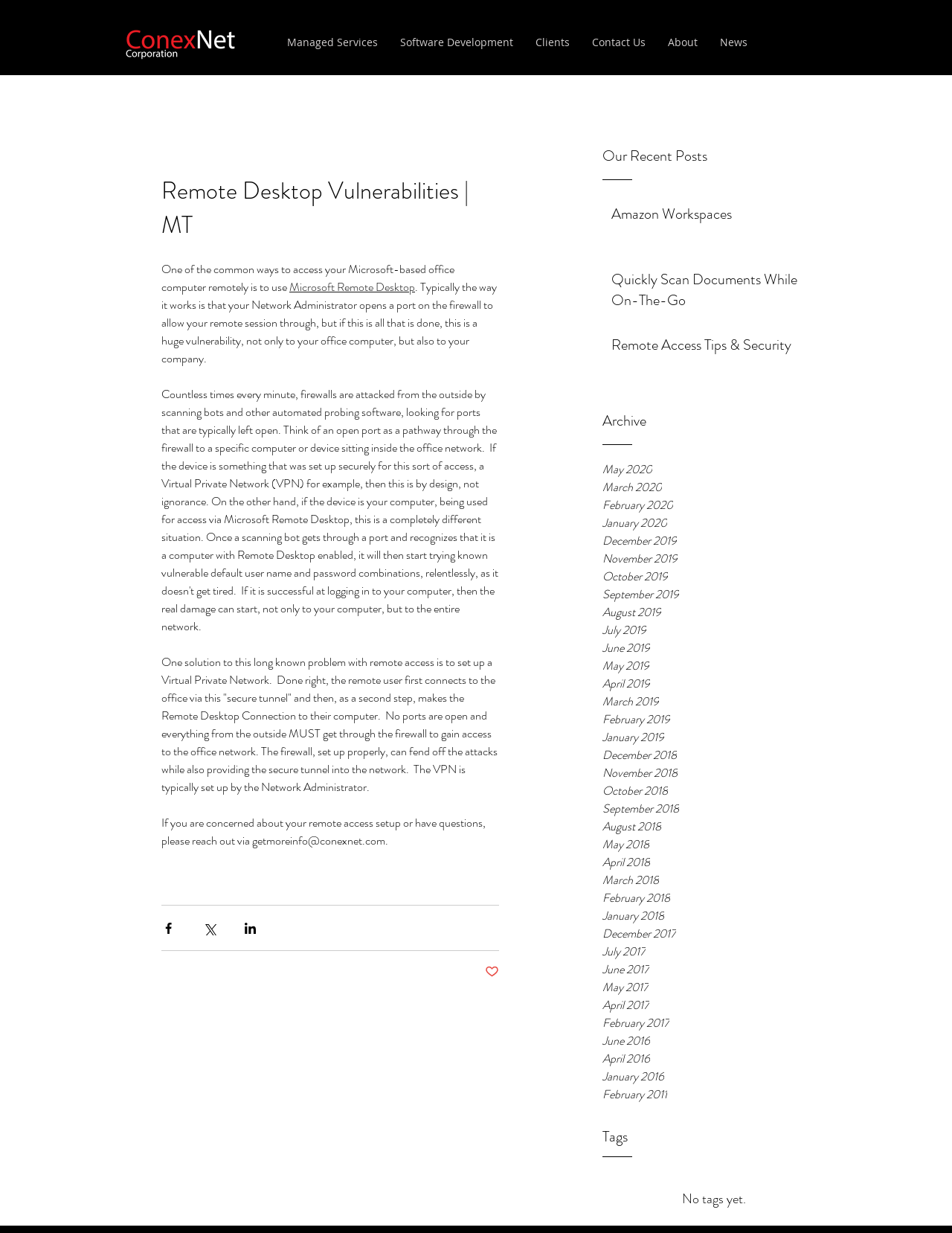Identify the bounding box coordinates of the clickable region necessary to fulfill the following instruction: "Click on the 'Microsoft Remote Desktop' link". The bounding box coordinates should be four float numbers between 0 and 1, i.e., [left, top, right, bottom].

[0.304, 0.226, 0.436, 0.24]